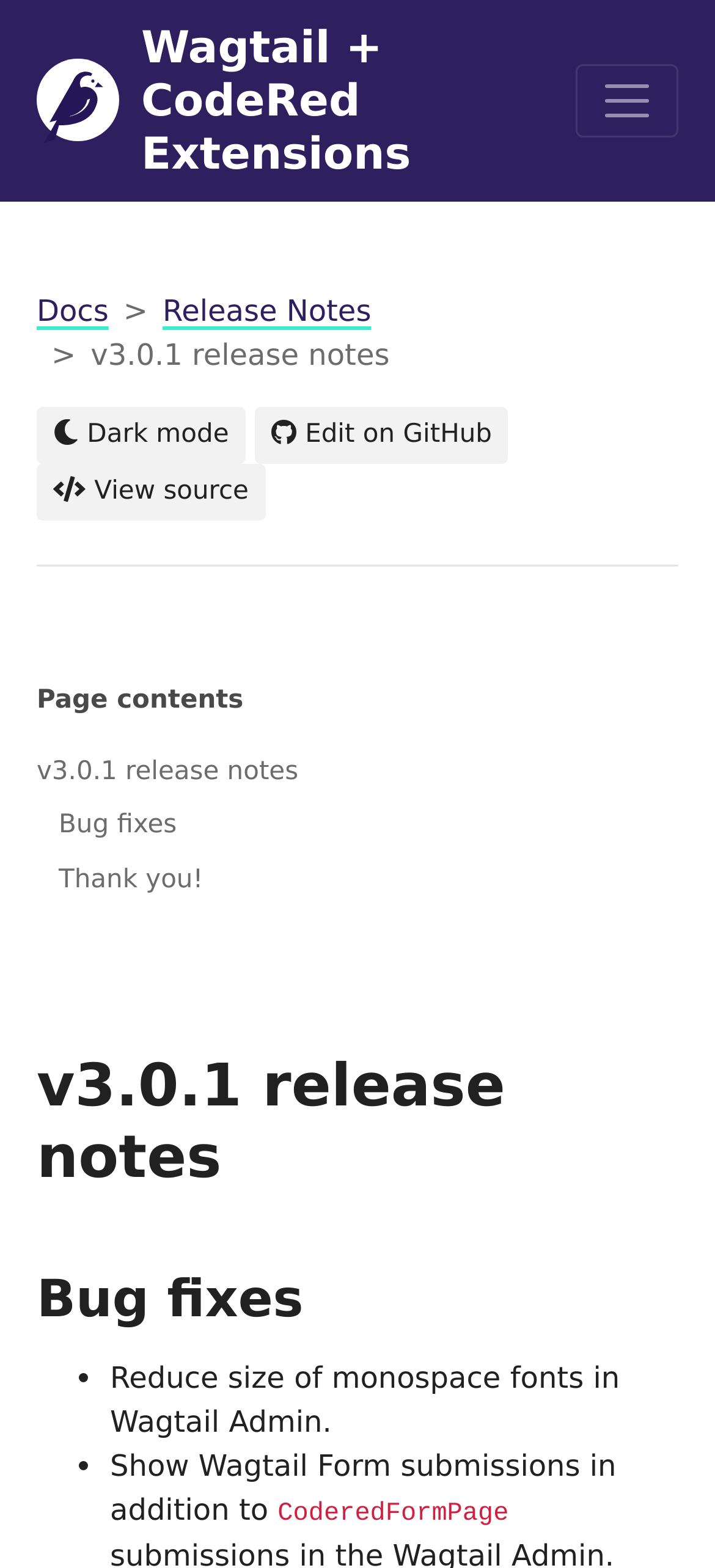What is the name of the documentation?
Provide a detailed and well-explained answer to the question.

The name of the documentation can be found in the top-left corner of the webpage, where it says 'v3.0.1 release notes — Wagtail CRX documentation'.